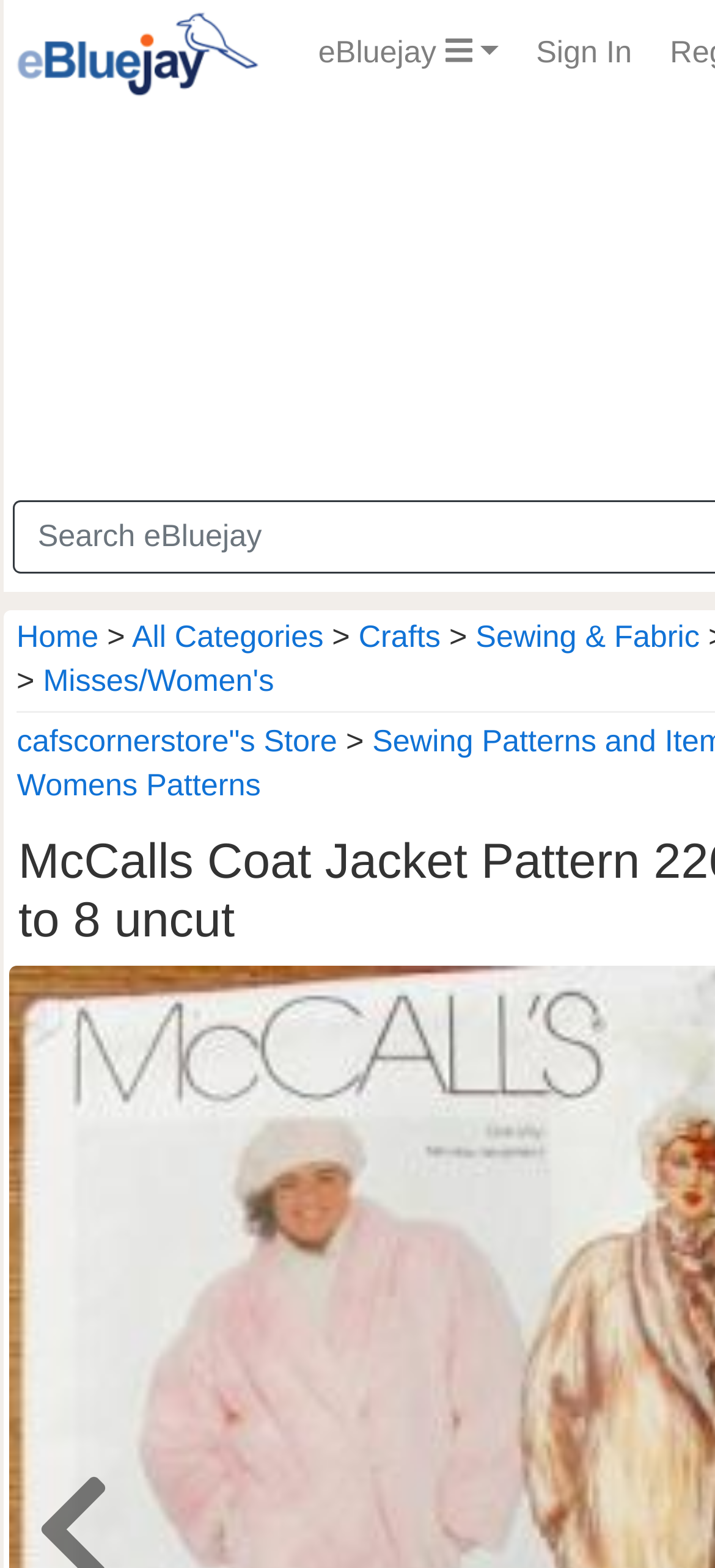Identify the bounding box coordinates for the UI element described as follows: "Womens Patterns". Ensure the coordinates are four float numbers between 0 and 1, formatted as [left, top, right, bottom].

[0.024, 0.49, 0.365, 0.512]